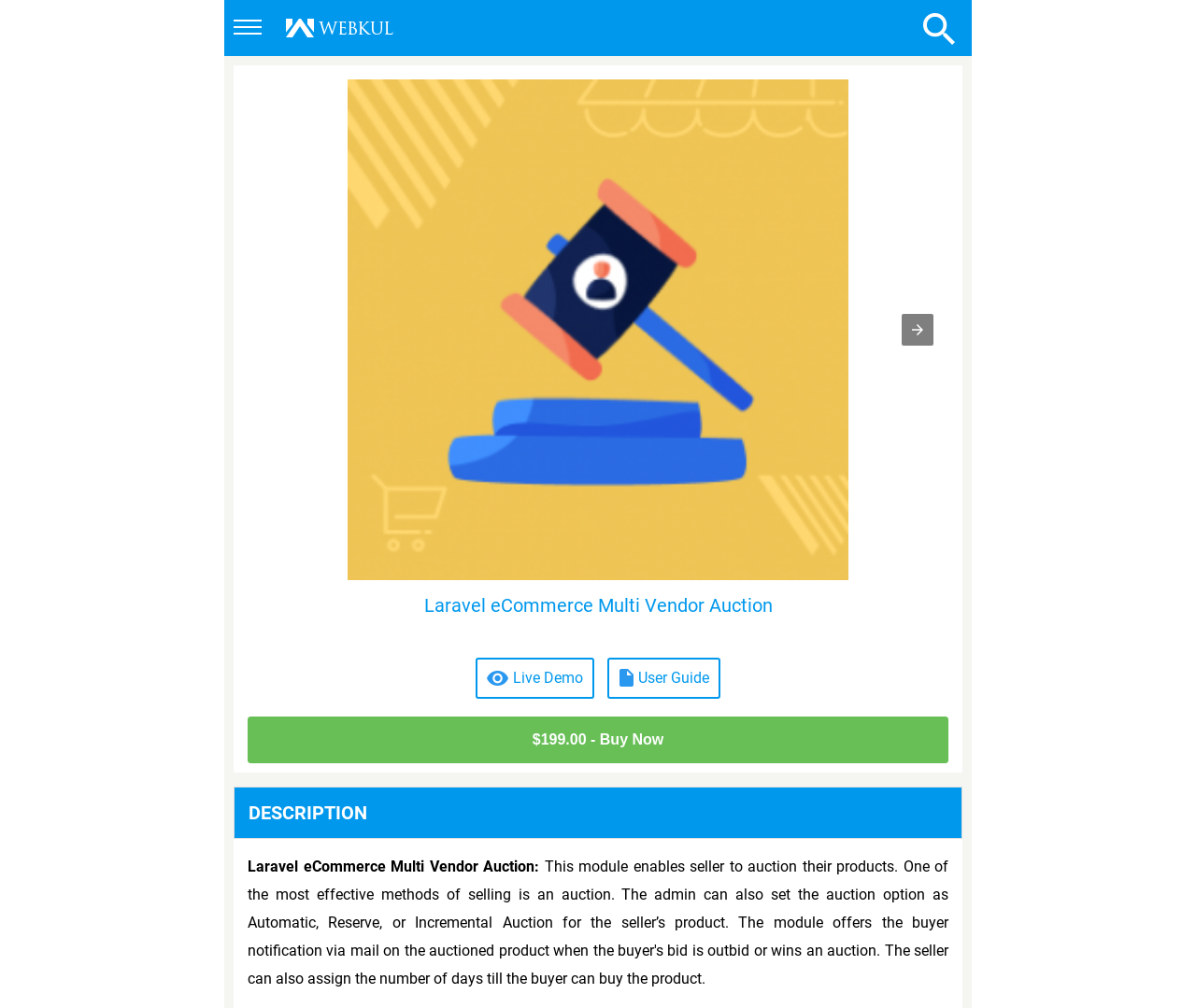Respond with a single word or phrase for the following question: 
What is the purpose of the 'Search...' textbox?

To search for products